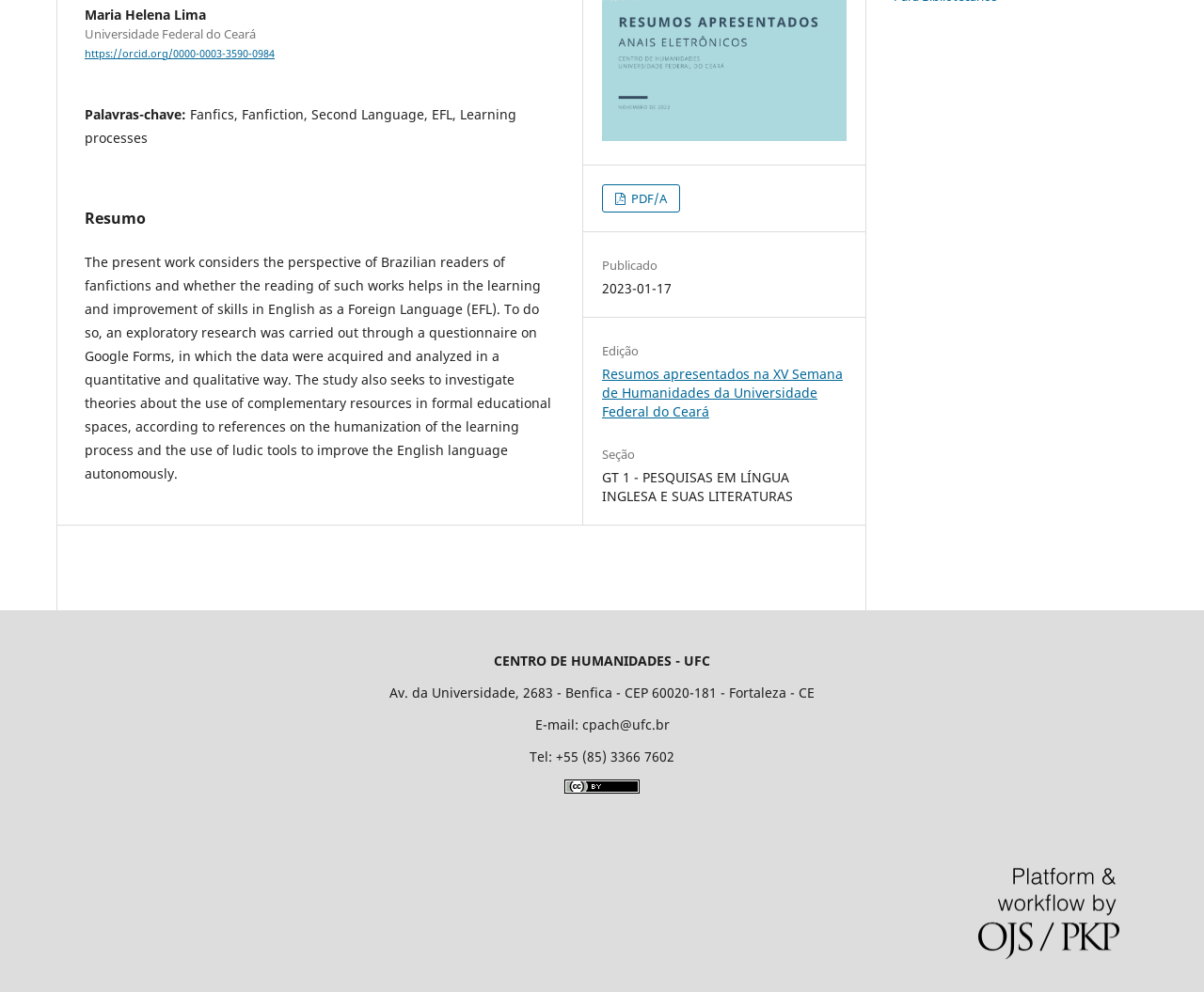Identify and provide the bounding box coordinates of the UI element described: "PDF/A". The coordinates should be formatted as [left, top, right, bottom], with each number being a float between 0 and 1.

[0.5, 0.185, 0.565, 0.214]